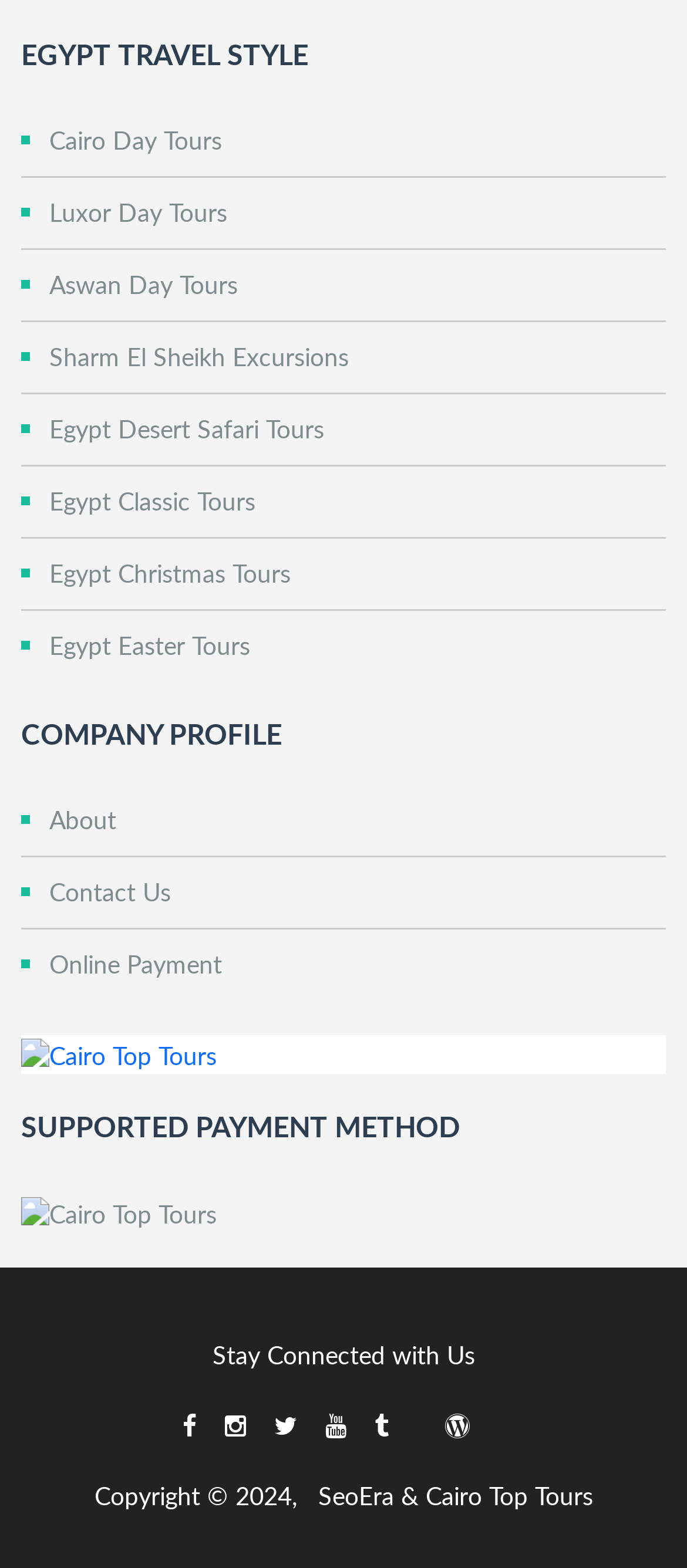What is the name of the tour company?
Based on the image, answer the question in a detailed manner.

The name of the tour company is 'Cairo Top Tours', which is mentioned in the 'COMPANY PROFILE' section and also appears as an image and link on the webpage.